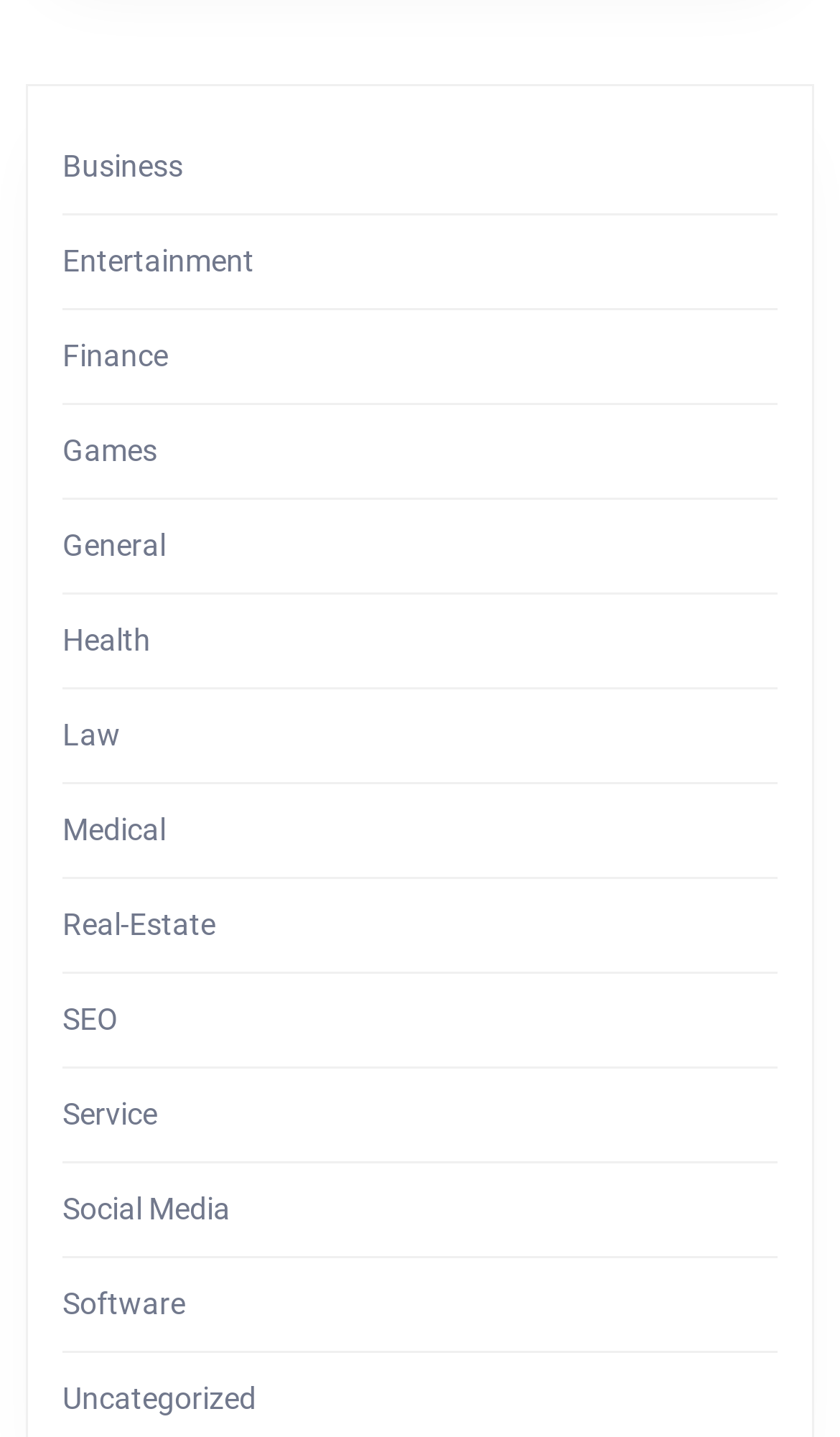Please determine the bounding box coordinates for the element with the description: "Uncategorized".

[0.074, 0.961, 0.305, 0.985]